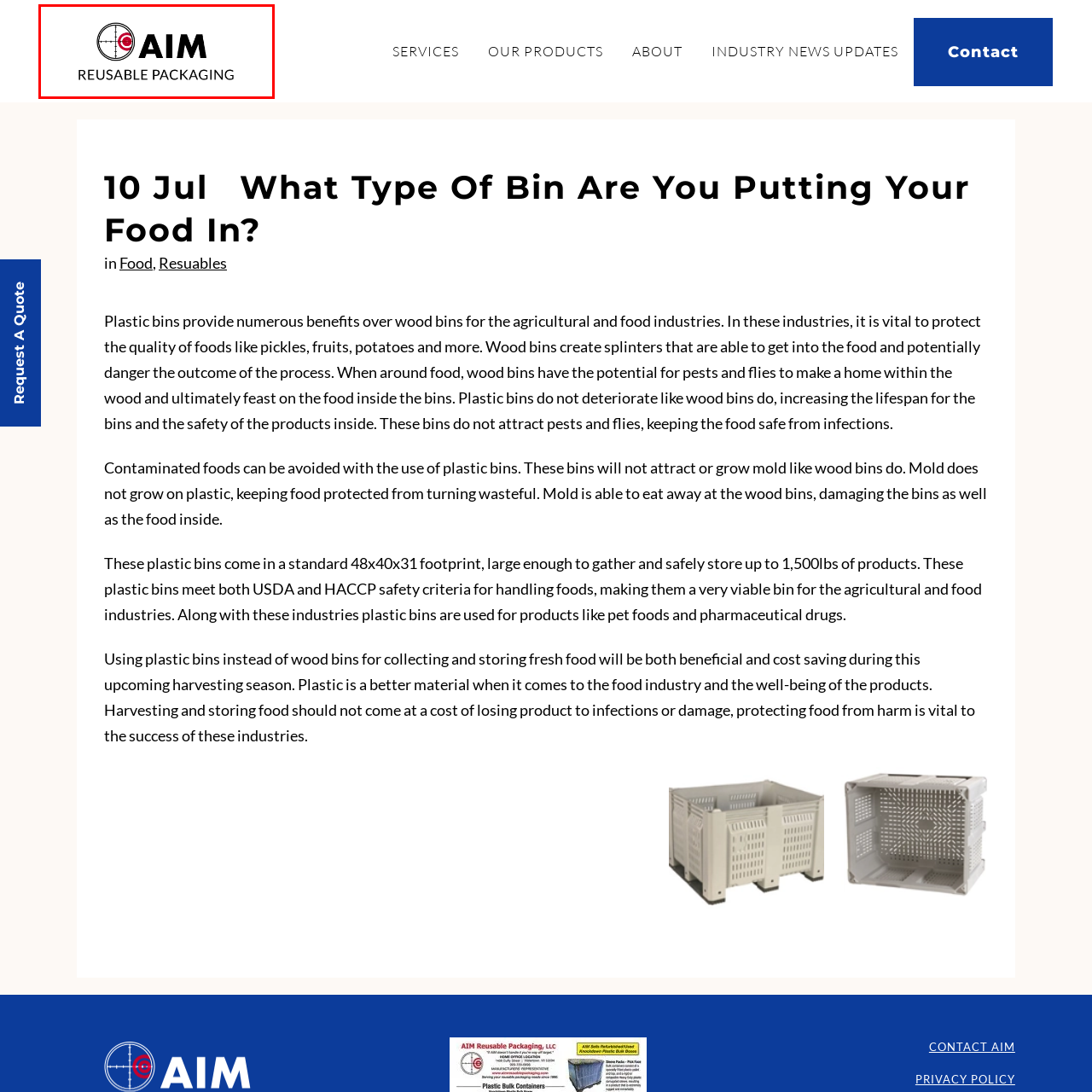What industry does AIM Reusable Packaging cater to?
Take a close look at the image within the red bounding box and respond to the question with detailed information.

The question asks about the industry that AIM Reusable Packaging serves. Based on the logo and its description, I understand that AIM Reusable Packaging provides sustainable packaging solutions for the food and agricultural sectors, reflecting a combination of innovation and practicality.